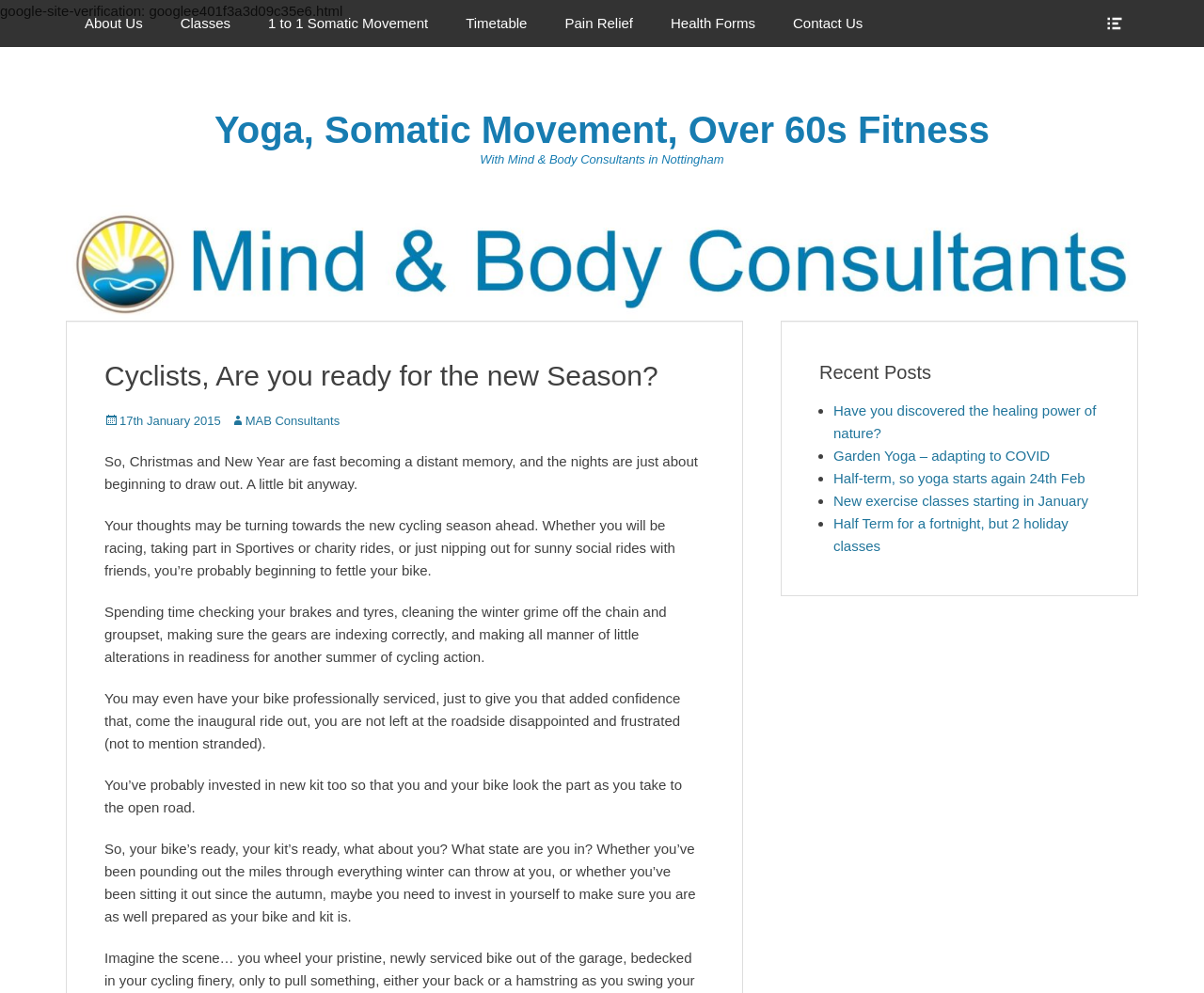What is the theme of the 'Recent Posts' section?
Provide a detailed answer to the question using information from the image.

I found the answer by looking at the links in the 'Recent Posts' section, which have titles related to yoga and fitness, such as 'Have you discovered the healing power of nature?' and 'Garden Yoga – adapting to COVID'.